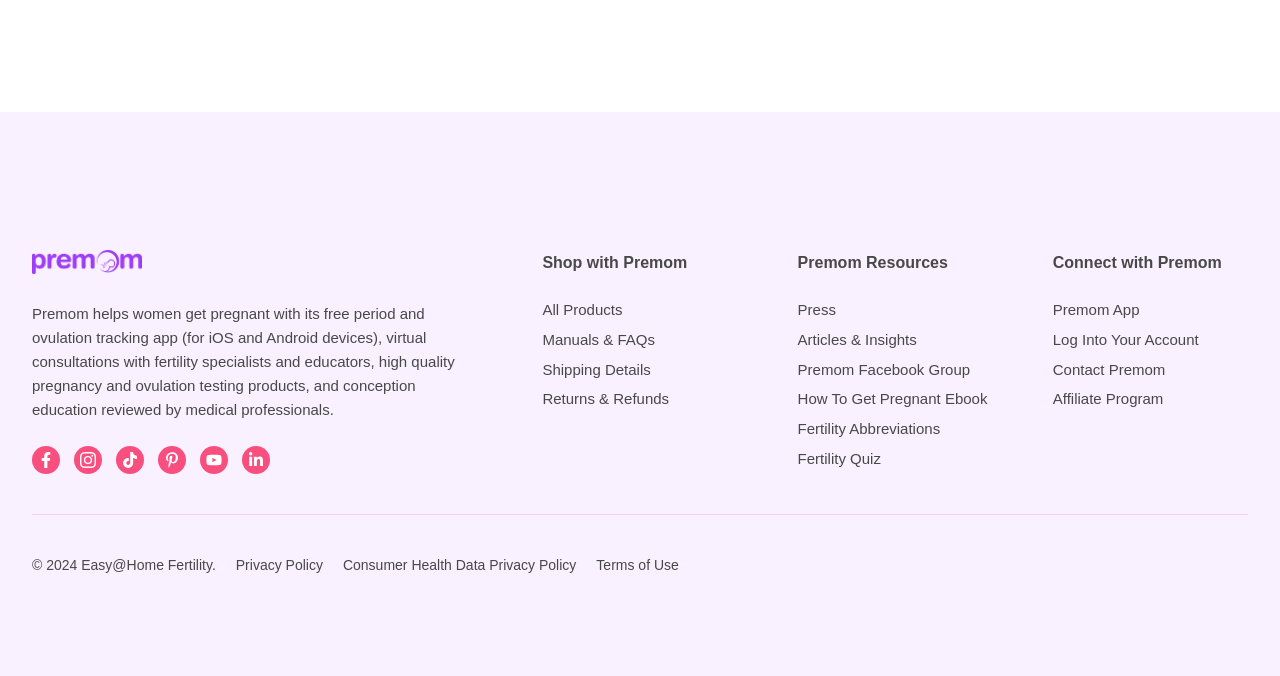Determine the bounding box coordinates for the region that must be clicked to execute the following instruction: "Click the Premom logo".

[0.025, 0.37, 0.111, 0.406]